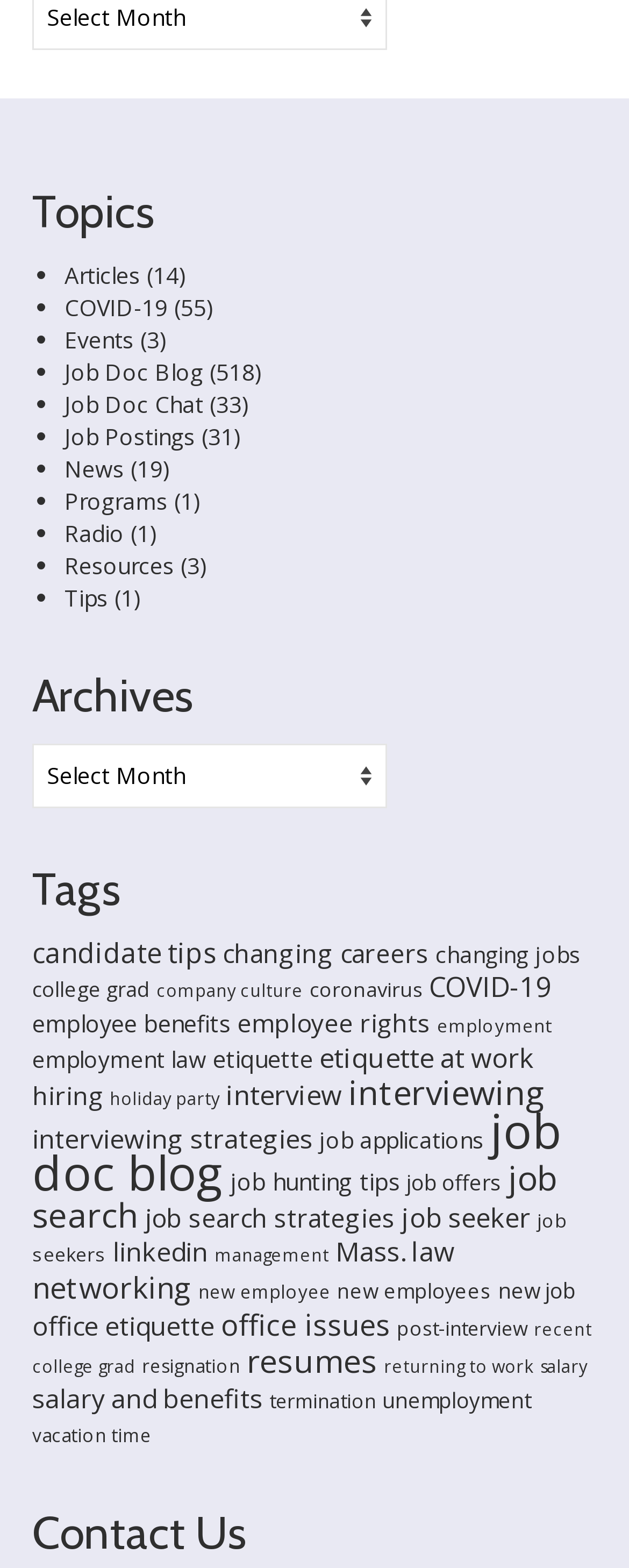Based on the description "job seeker", find the bounding box of the specified UI element.

[0.638, 0.764, 0.844, 0.788]